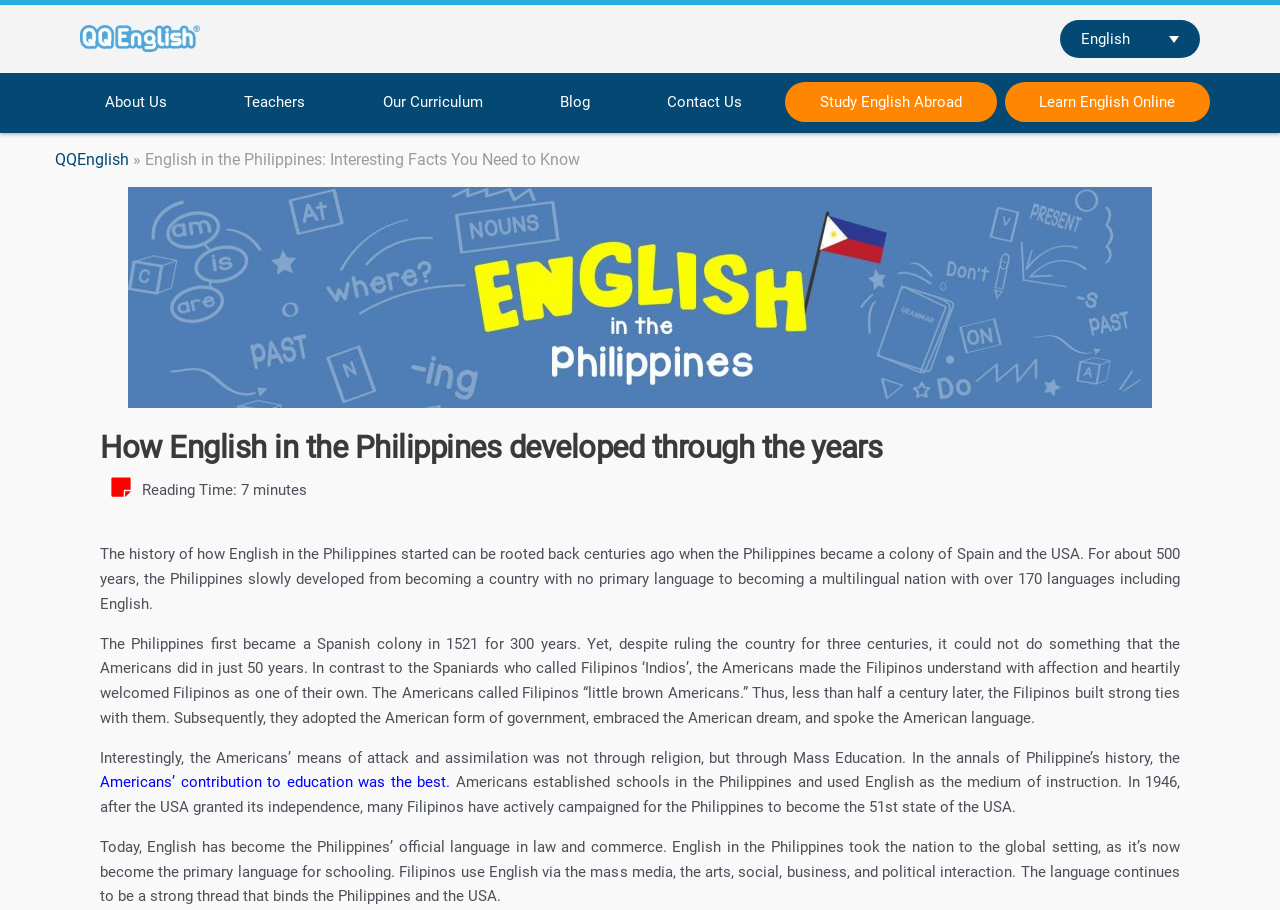Describe in detail what you see on the webpage.

The webpage is about the history and development of English in the Philippines. At the top left corner, there is a QQEnglish header logo, which is an image with a link to the QQEnglish logo. 

On the top right side, there are several links, including "English", "About Us", "Teachers", "Our Curriculum", "Blog", "Contact Us", and "Study English Abroad", which are likely navigation links. 

Below the navigation links, there is a breadcrumbs navigation section, which shows the current page's location in the website's hierarchy. The breadcrumbs section includes links to "QQEnglish" and the current page's title, "English in the Philippines: Interesting Facts You Need to Know".

The main content of the webpage is an article about the history of English in the Philippines. The article is divided into several paragraphs, with headings and static text. The first heading is "How English in the Philippines developed through the years", which is followed by a brief introduction to the history of English in the Philippines. 

The article then goes on to describe the history of the Philippines, from being a Spanish colony to becoming a multilingual nation with over 170 languages, including English. It highlights the Americans' contribution to education, establishing schools and using English as the medium of instruction. 

The article also mentions that today, English has become the Philippines' official language in law and commerce, and is widely used in various aspects of Filipino life, including schooling, mass media, arts, social, business, and political interaction. 

There is an image on the page, which is likely related to the topic of English in the Philippines, but its exact content is not specified.